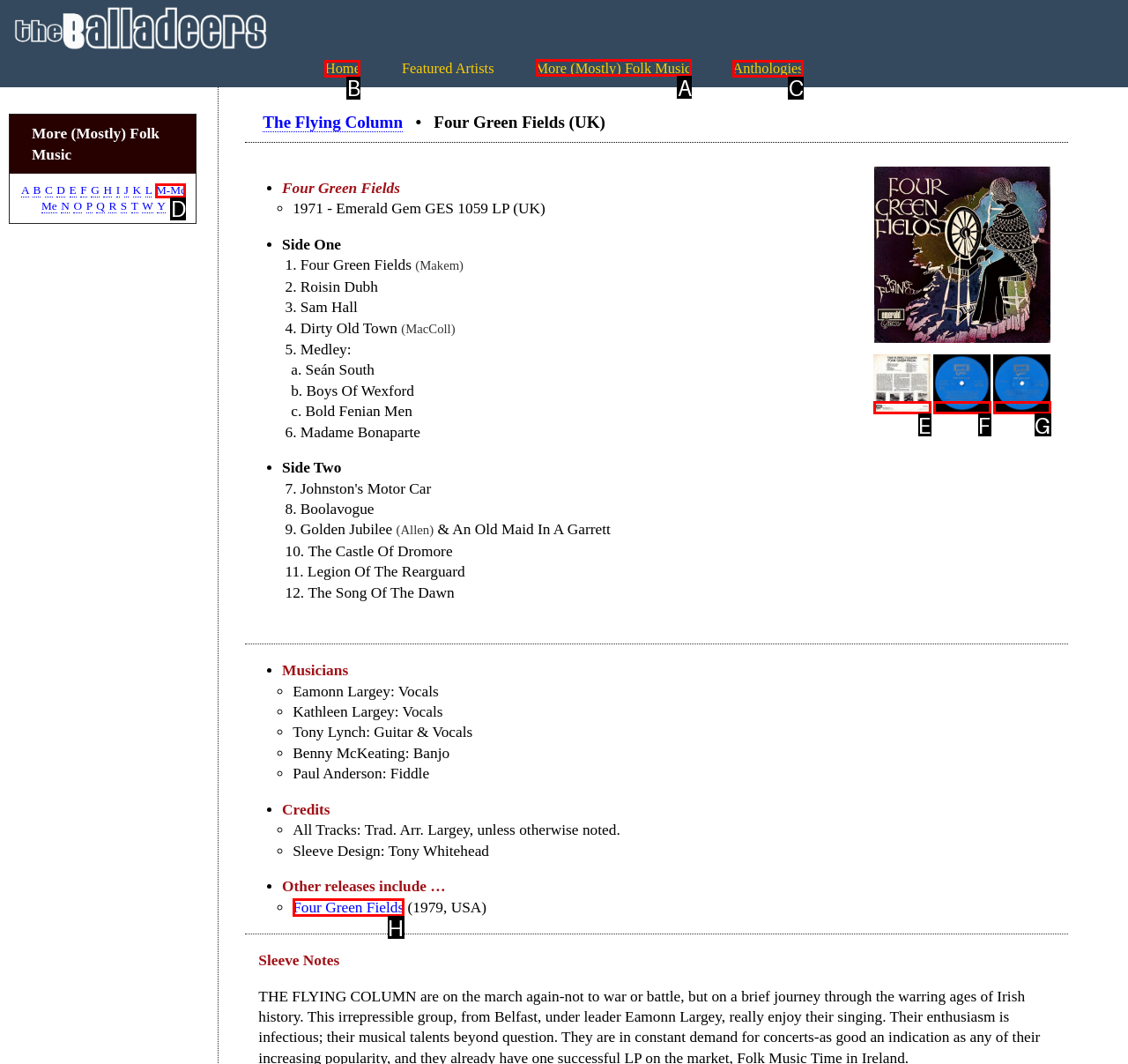Point out the UI element to be clicked for this instruction: Explore the More (Mostly) Folk Music section. Provide the answer as the letter of the chosen element.

A